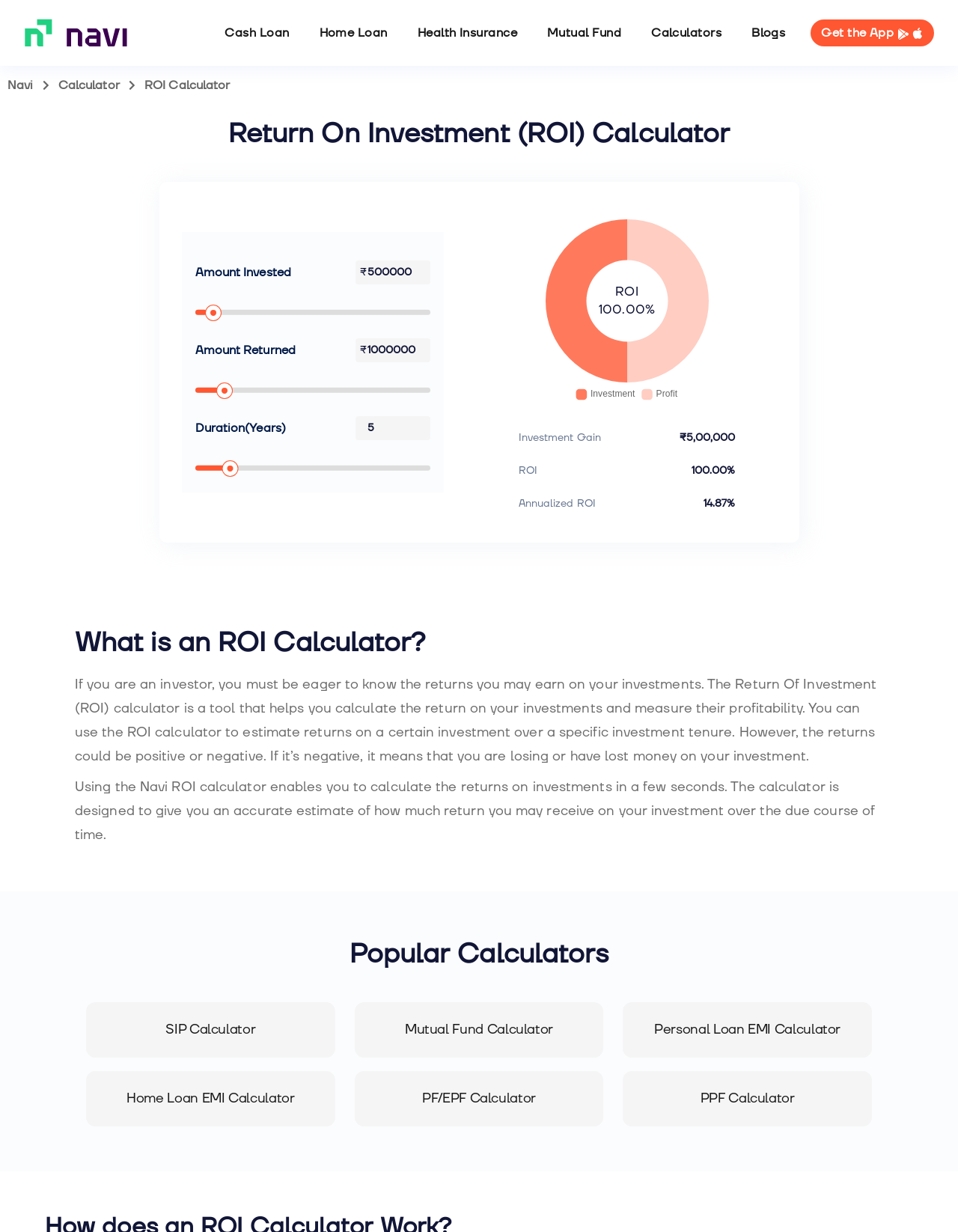Determine the bounding box coordinates of the UI element described below. Use the format (top-left x, top-left y, bottom-right x, bottom-right y) with floating point numbers between 0 and 1: PF/EPF Calculator

[0.37, 0.869, 0.63, 0.914]